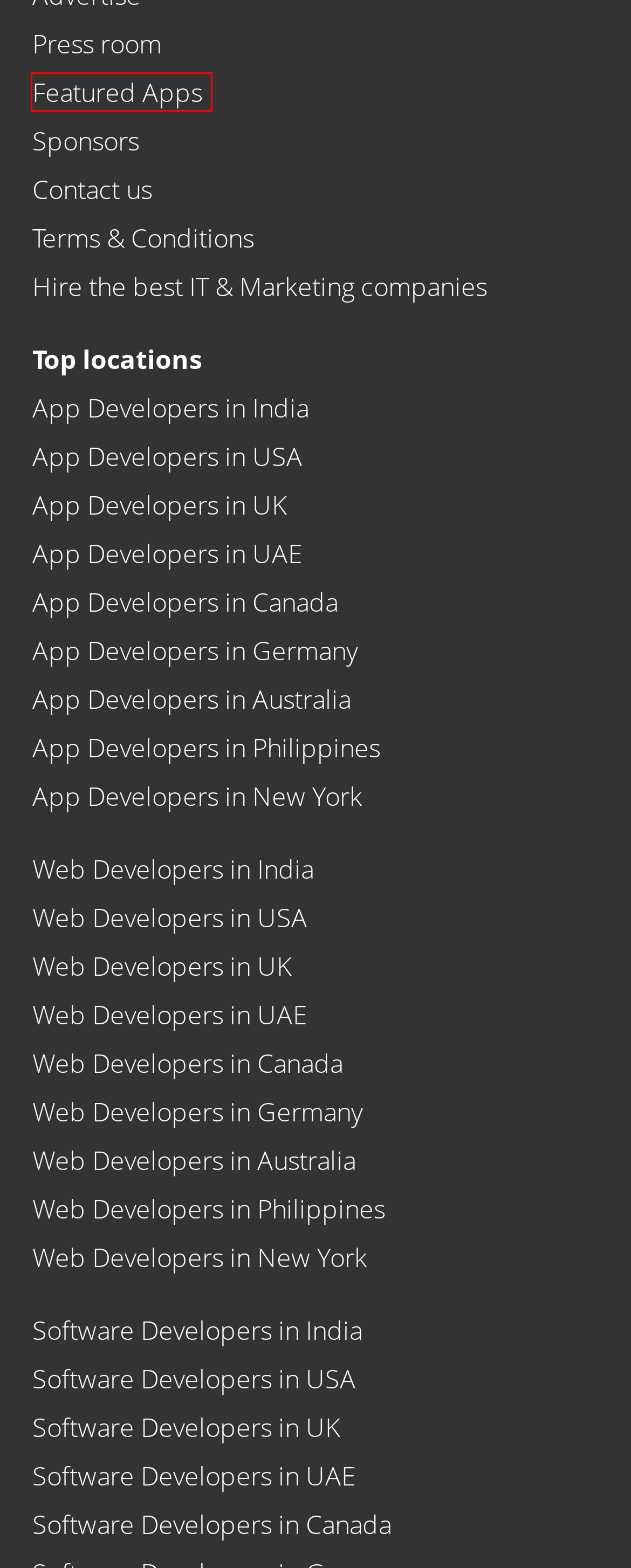You are given a webpage screenshot where a red bounding box highlights an element. Determine the most fitting webpage description for the new page that loads after clicking the element within the red bounding box. Here are the candidates:
A. Top App Developers in United Kingdom | AppFutura
B. Top Custom Software Development Companies in United Arab Emirates | AppFutura
C. Top App Developers in Germany | AppFutura
D. Top Web Development Companies in Canada | AppFutura
E. Featured Apps | AppFutura
F. Top Custom Software Development Companies in Canada | AppFutura
G. Top Custom Software Development Companies in United States | AppFutura
H. Top App Developers in Philippines | AppFutura

E